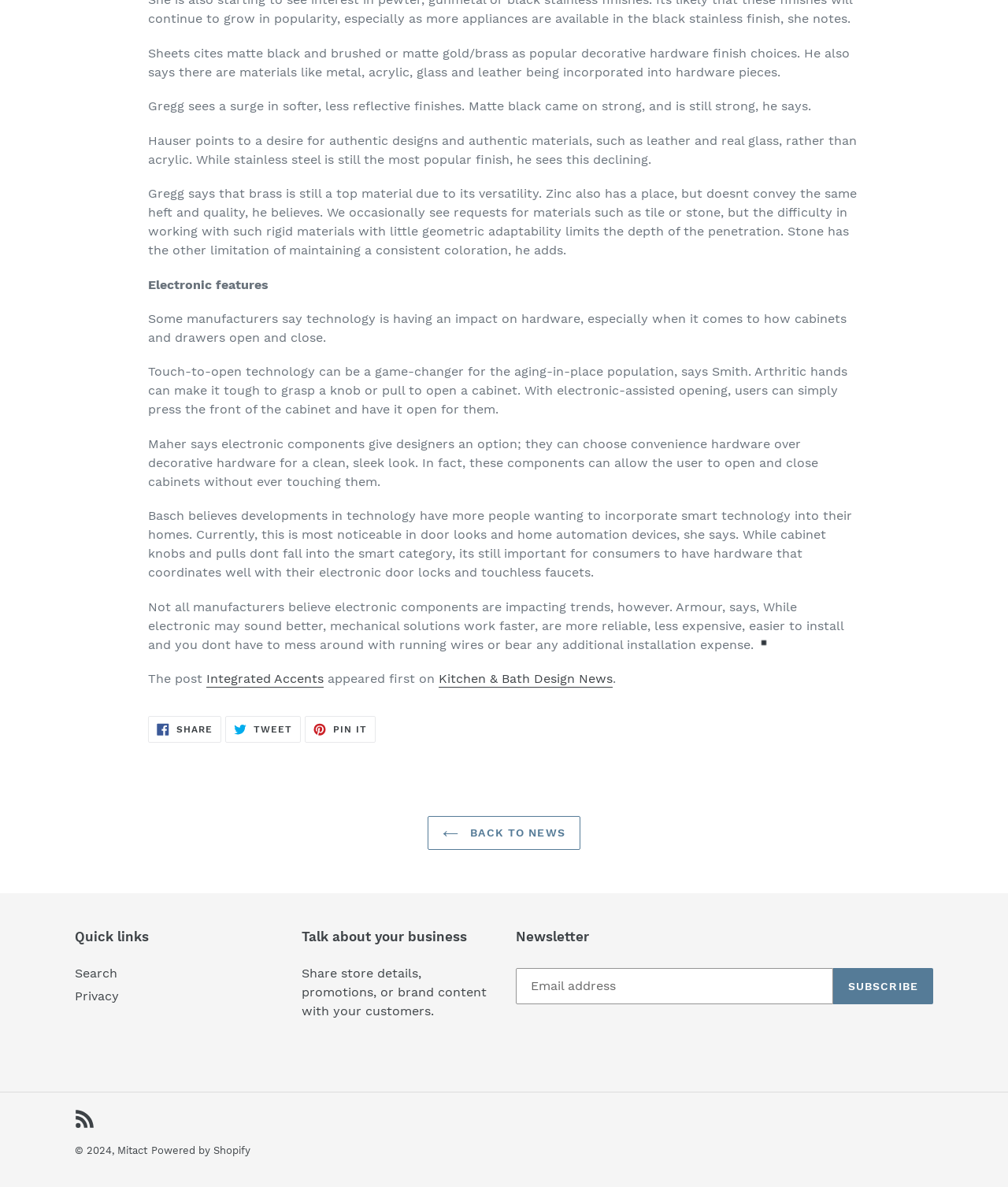Show the bounding box coordinates of the element that should be clicked to complete the task: "Subscribe to the newsletter".

[0.826, 0.816, 0.926, 0.846]